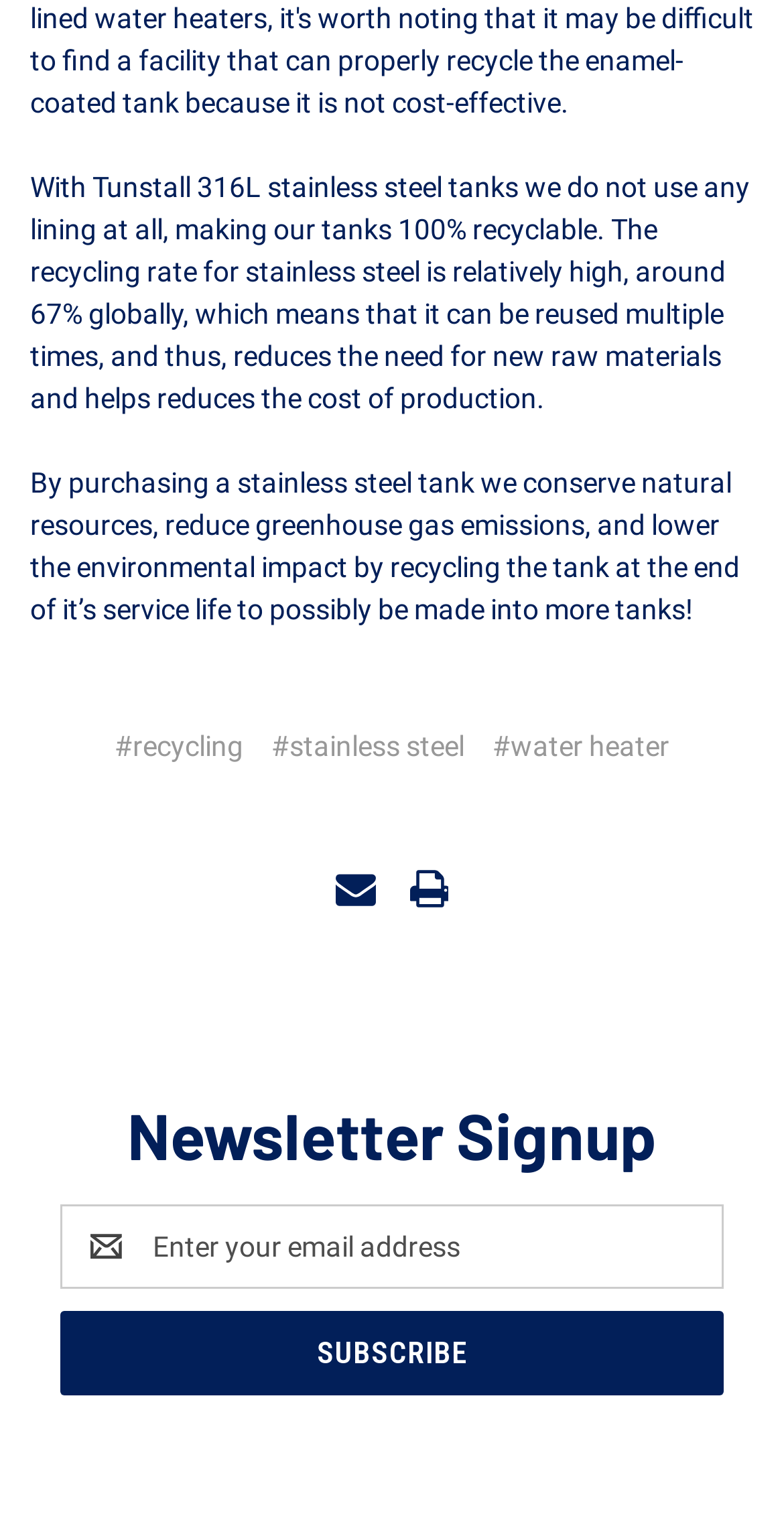Locate the UI element described by Print in the provided webpage screenshot. Return the bounding box coordinates in the format (top-left x, top-left y, bottom-right x, bottom-right y), ensuring all values are between 0 and 1.

[0.522, 0.568, 0.573, 0.605]